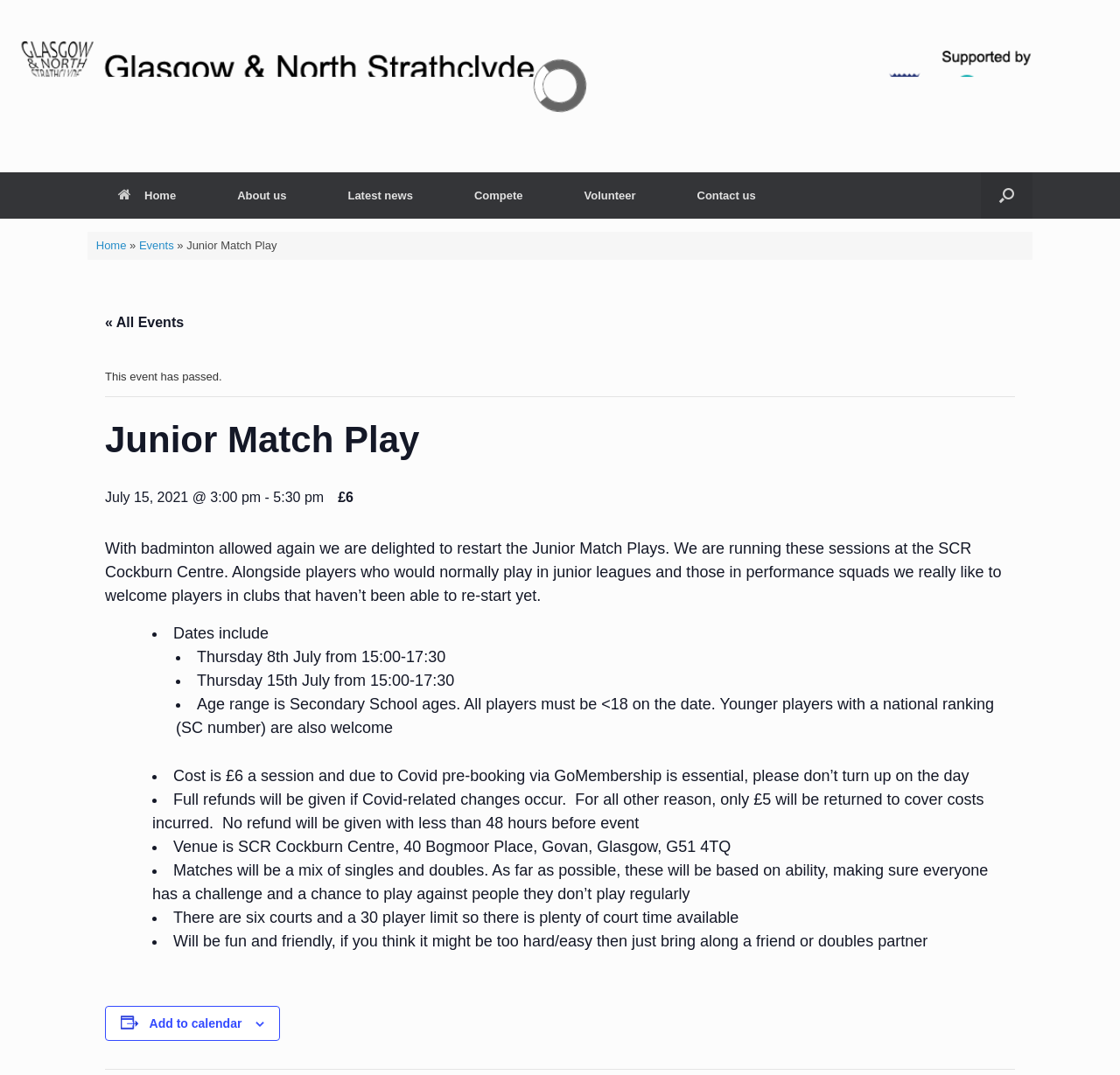Please determine the bounding box coordinates of the element's region to click in order to carry out the following instruction: "View the 'Events' page". The coordinates should be four float numbers between 0 and 1, i.e., [left, top, right, bottom].

[0.124, 0.222, 0.155, 0.234]